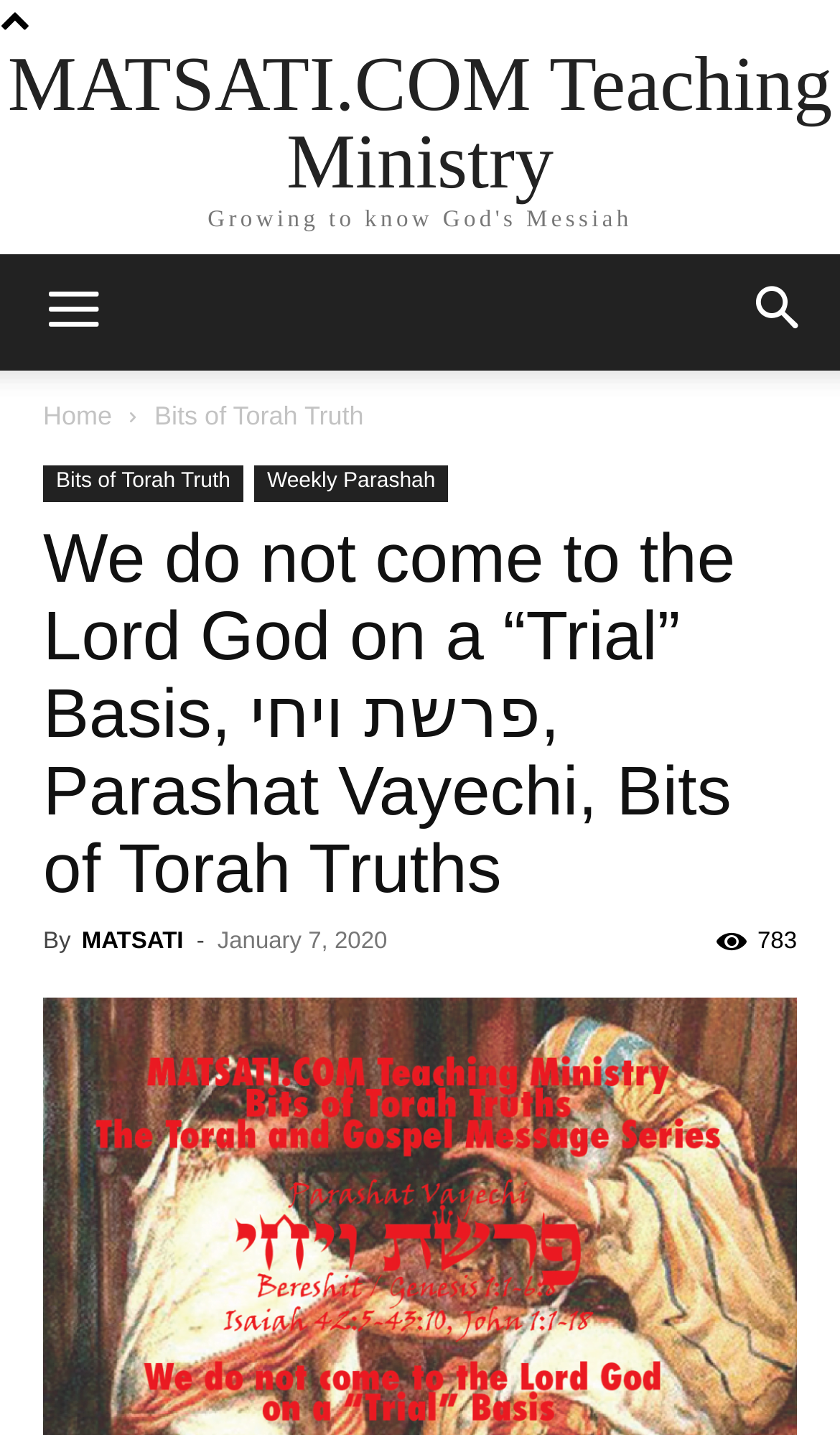Identify the bounding box coordinates of the clickable region required to complete the instruction: "Visit 'MATSATI' website". The coordinates should be given as four float numbers within the range of 0 and 1, i.e., [left, top, right, bottom].

[0.097, 0.647, 0.218, 0.665]